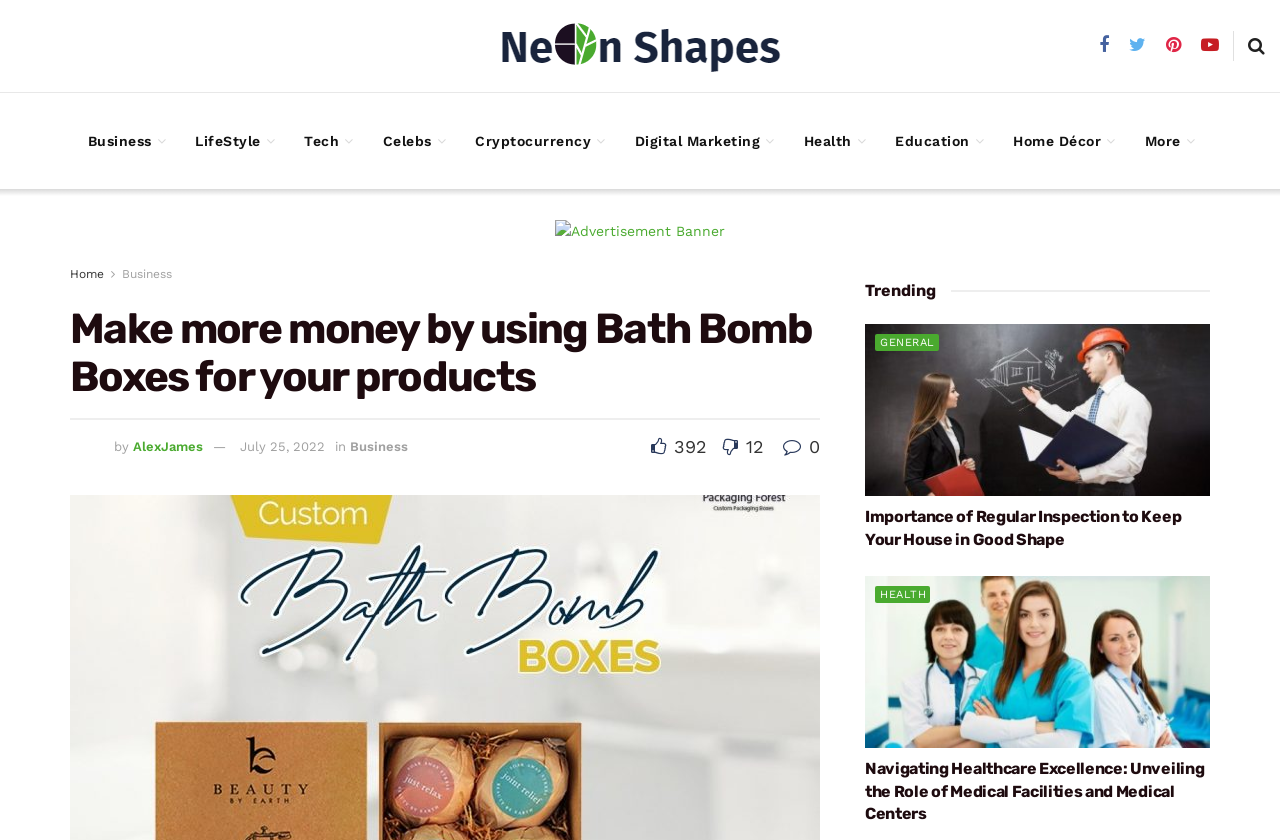Give a succinct answer to this question in a single word or phrase: 
How many categories are listed on the webpage?

12